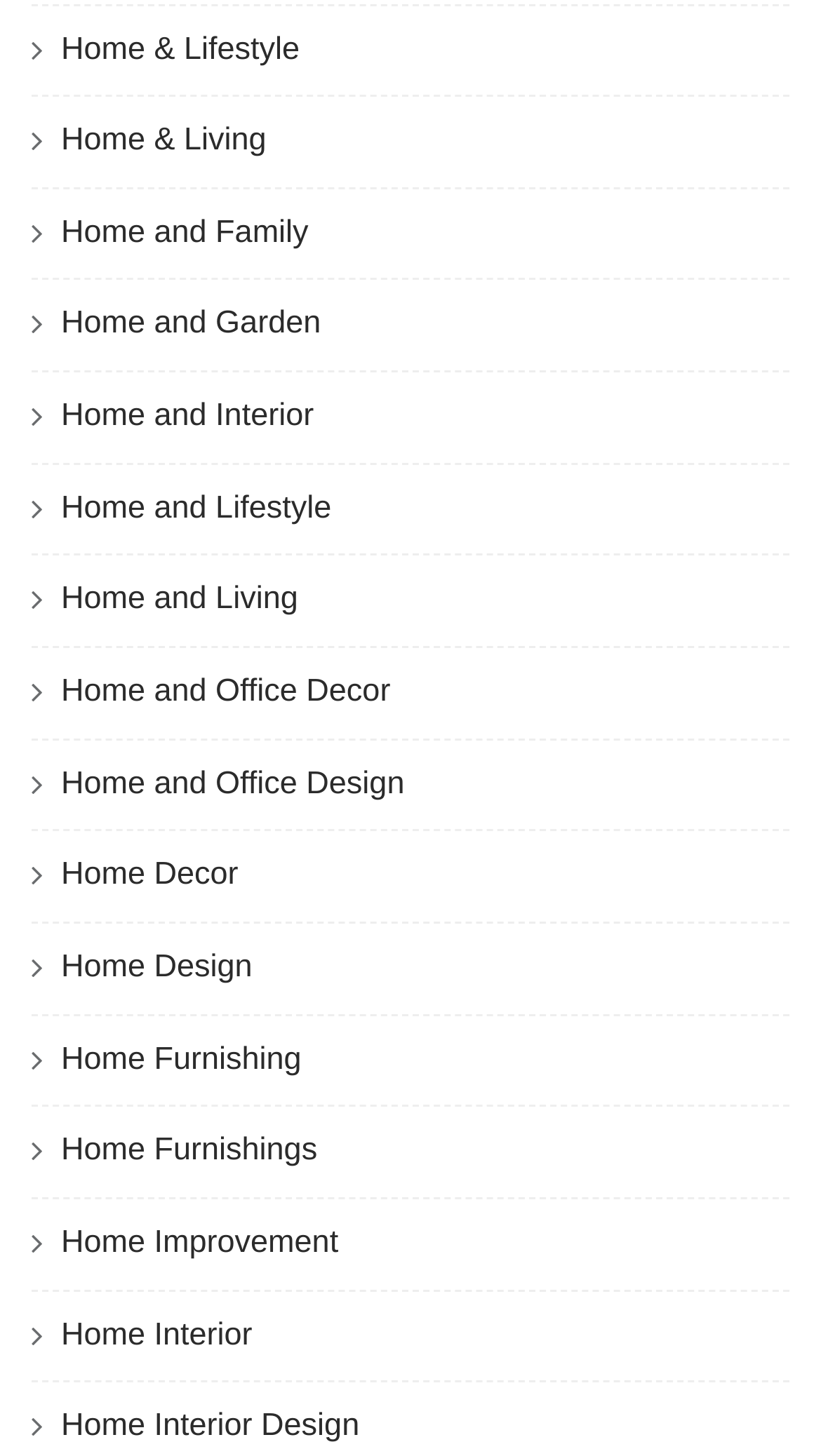What is the first link on the webpage?
Look at the image and answer the question using a single word or phrase.

Home & Lifestyle